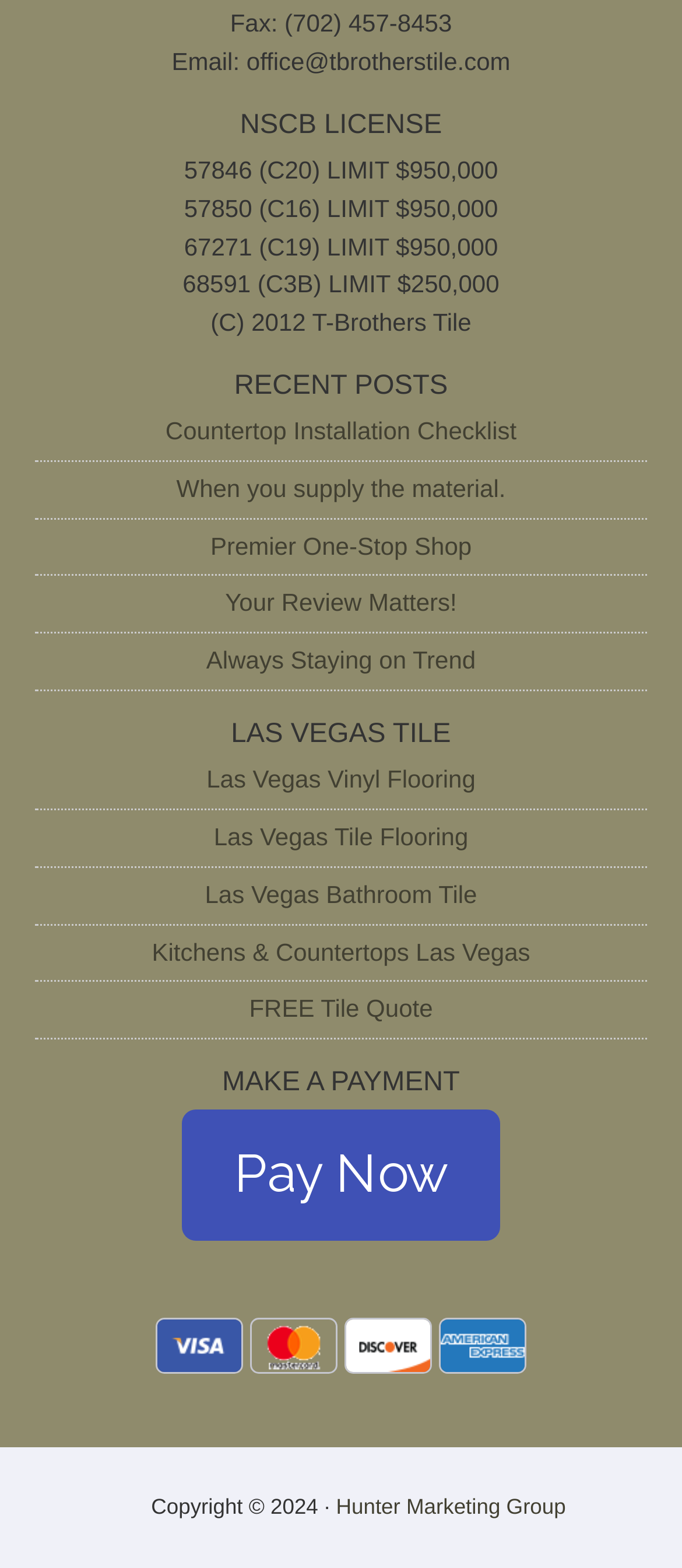Locate the bounding box coordinates of the clickable region necessary to complete the following instruction: "Go to page 1". Provide the coordinates in the format of four float numbers between 0 and 1, i.e., [left, top, right, bottom].

None